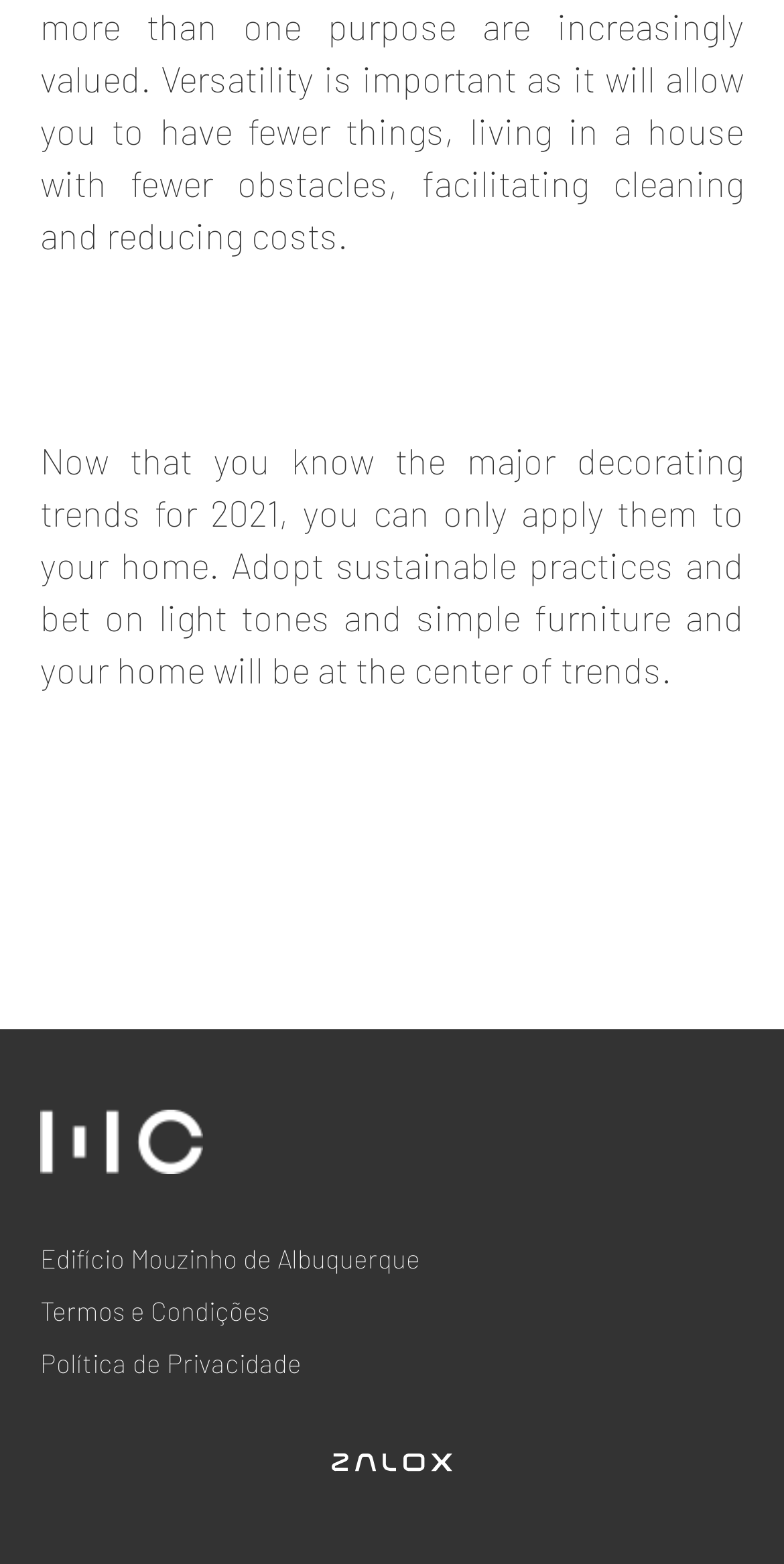What is the position of the small image at the bottom right?
Kindly offer a comprehensive and detailed response to the question.

The small image at the bottom right is positioned at coordinates [0.423, 0.929, 0.577, 0.94], which indicates that it is located at the bottom right of the page.